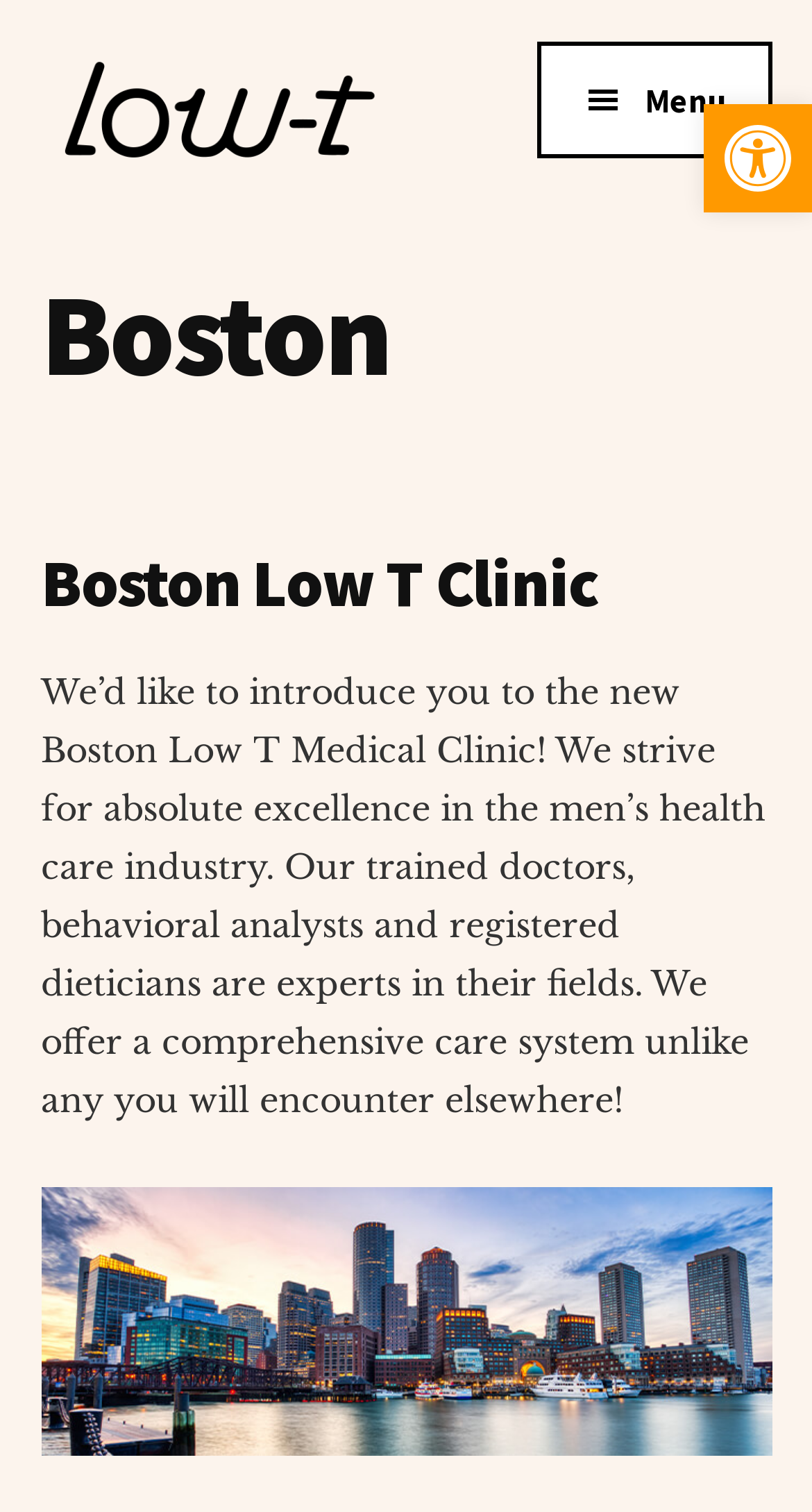Generate a thorough caption that explains the contents of the webpage.

The webpage is about the Boston Low T Medical Clinic, a treatment facility focused on men's health. At the top right corner, there is a toolbar with an "Open toolbar" link accompanied by an image. Below it, there is a logo of the clinic, "Low-t Logo", with an image and text "Low T Medical Clinic" and a tagline "All things men and women wellness." 

On the top left, there is a menu button with a hamburger icon. When expanded, it reveals a header section with two headings, "Boston" and "Boston Low T Clinic". Below the headings, there is a paragraph of text introducing the clinic, highlighting its excellence in men's health care and its comprehensive care system. 

At the bottom of the page, there is a large image of Boston buildings. The page also has several skip links at the top, allowing users to navigate directly to the main content, primary sidebar, or footer.